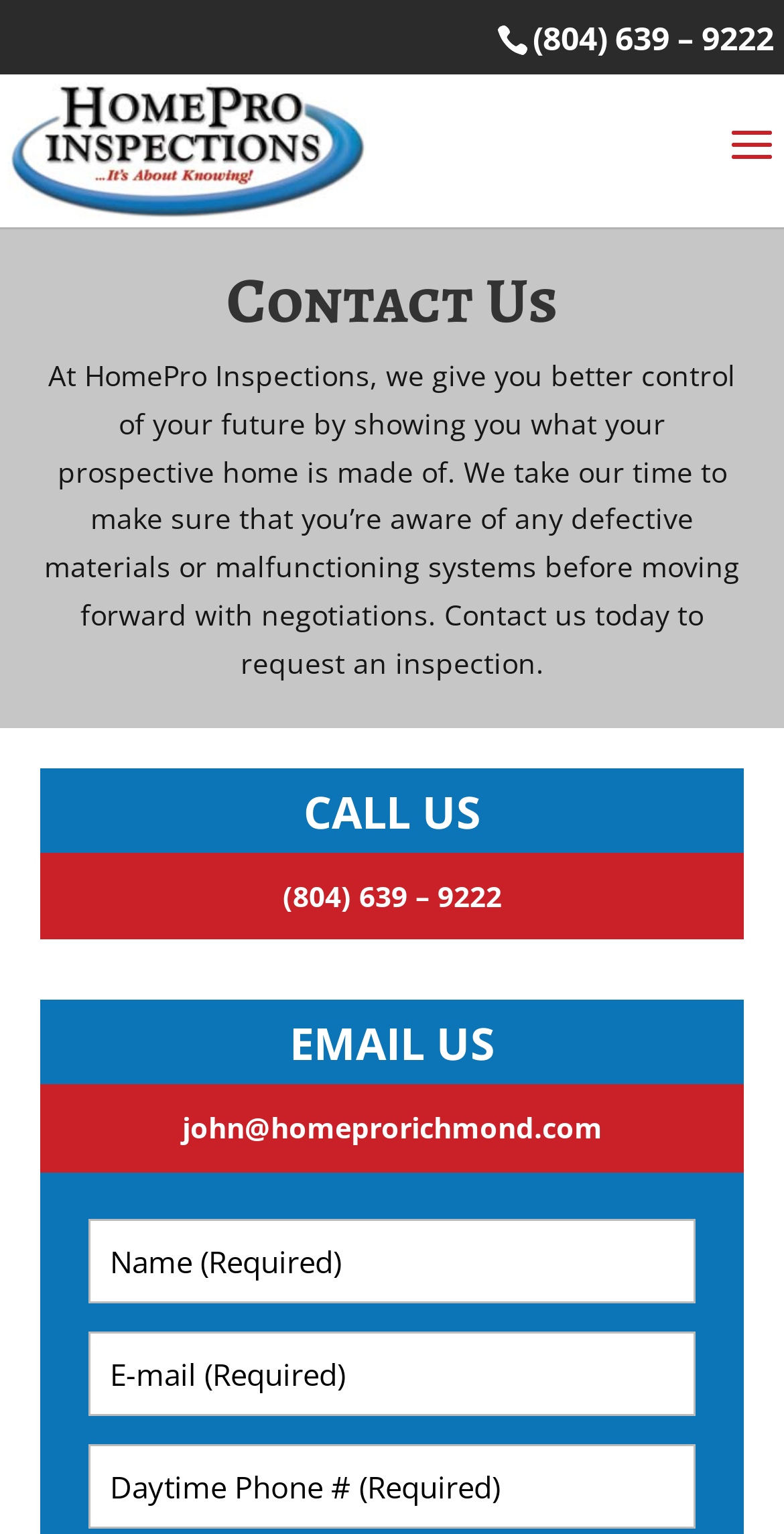Predict the bounding box coordinates for the UI element described as: "parent_node: Email Address* name="email"". The coordinates should be four float numbers between 0 and 1, presented as [left, top, right, bottom].

None